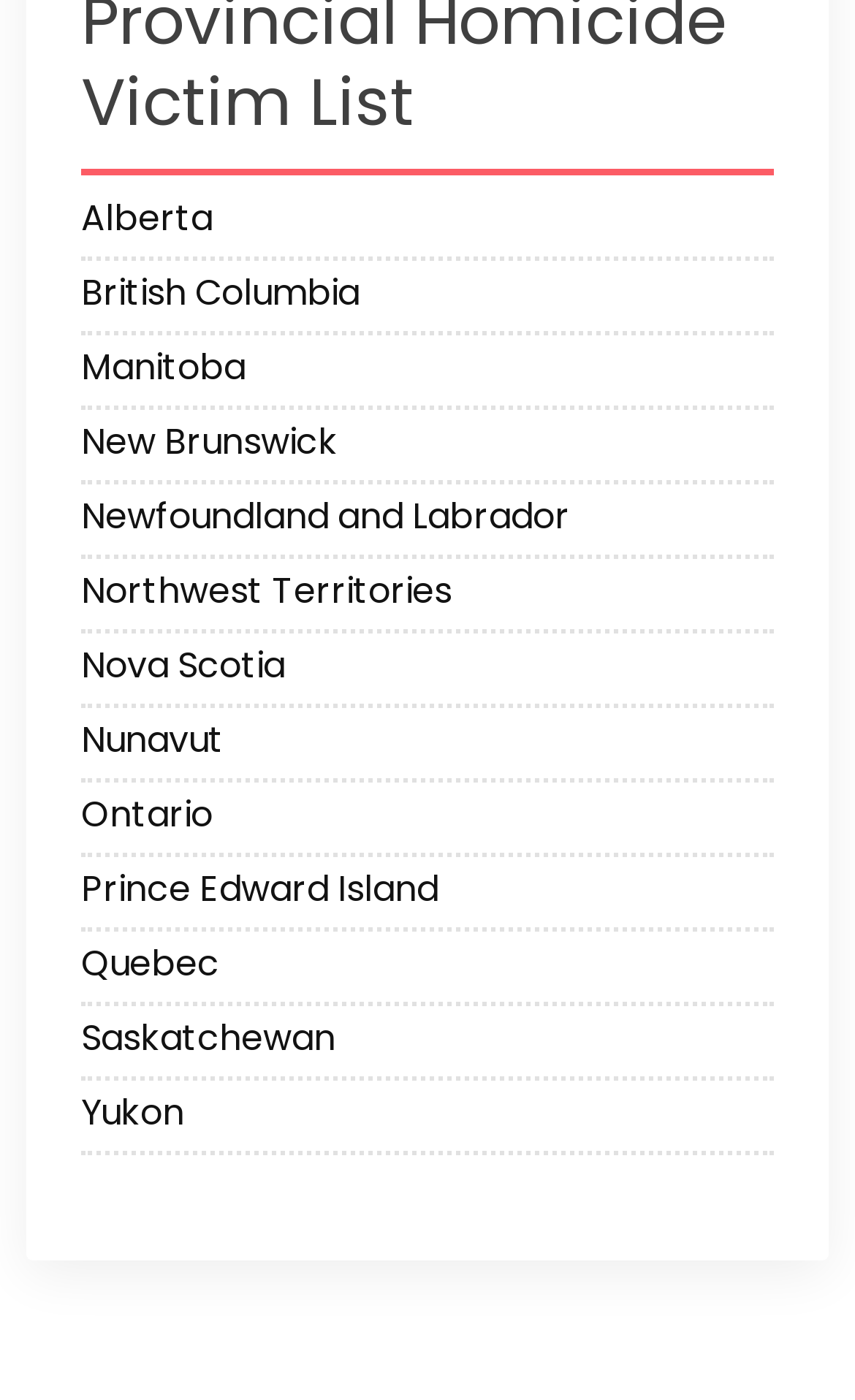Based on the visual content of the image, answer the question thoroughly: What is the province located below Nova Scotia?

By analyzing the y1 and y2 coordinates of the link elements, I determined that the link element with the text 'Nunavut' is located below the link element with the text 'Nova Scotia'.